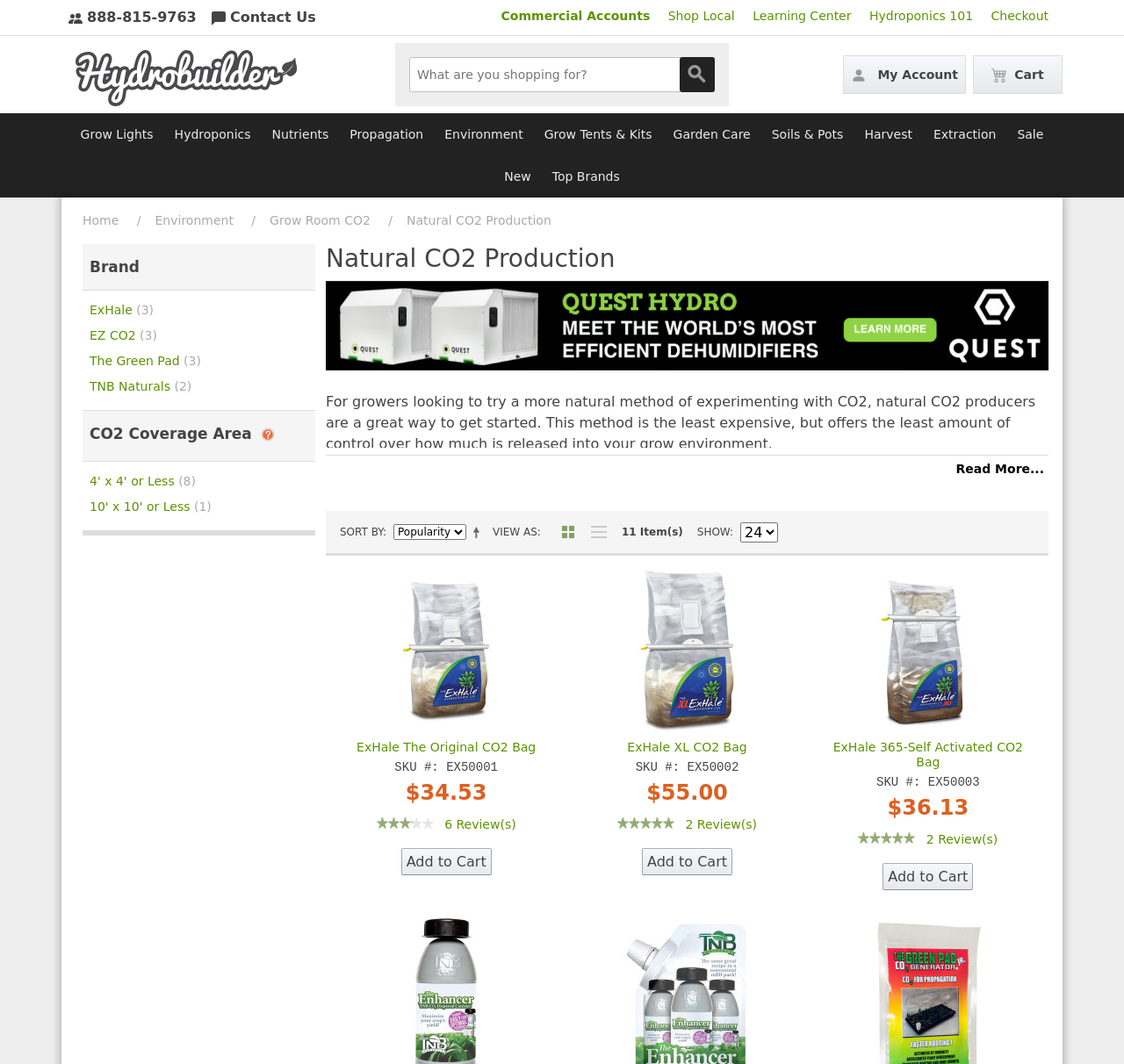What is the purpose of natural CO2 producers?
Deliver a detailed and extensive answer to the question.

I found the purpose by reading the article section, which explains that natural CO2 producers work by breaking down organic material to release CO2 into the grow environment.